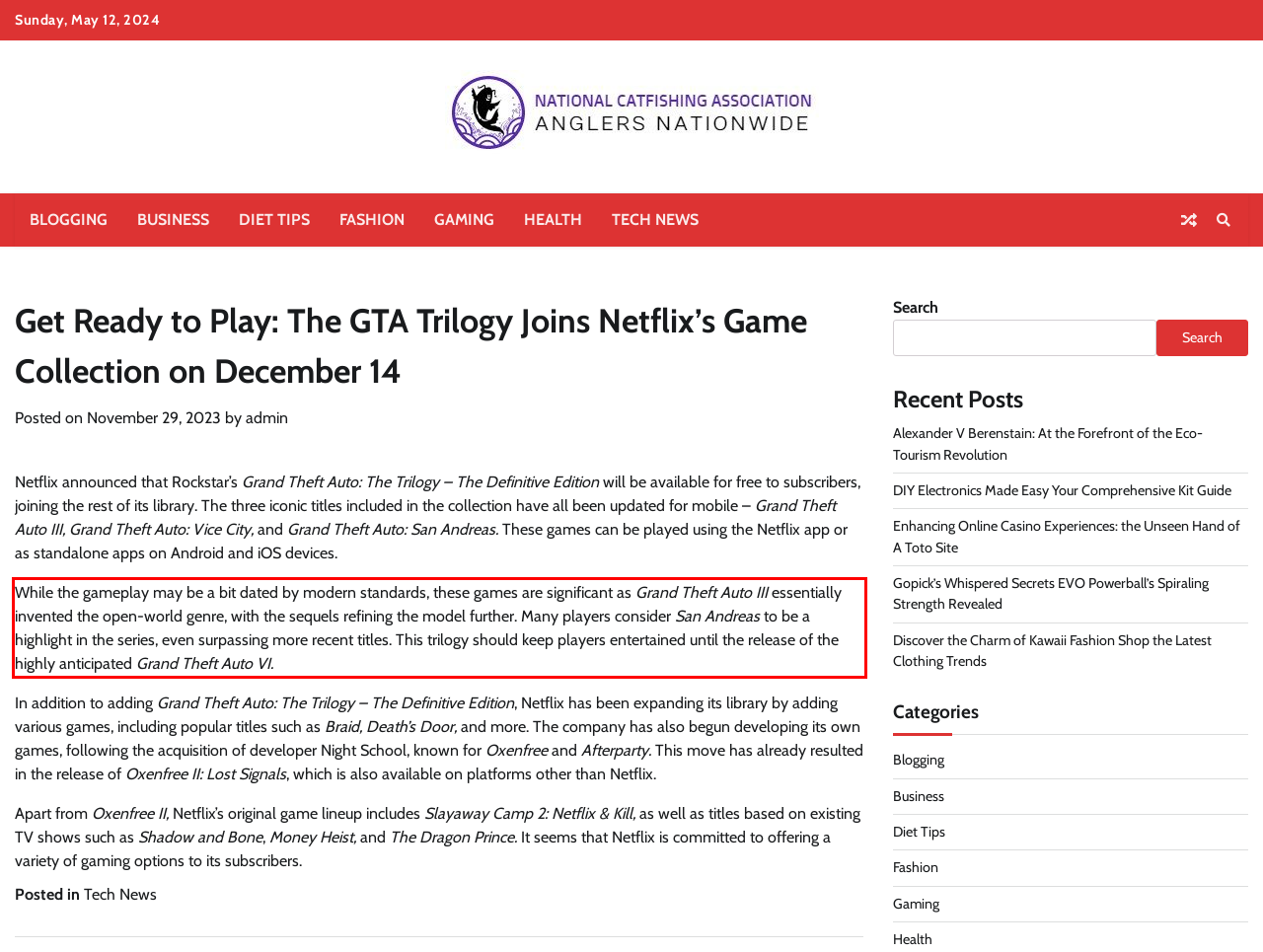Within the screenshot of the webpage, there is a red rectangle. Please recognize and generate the text content inside this red bounding box.

While the gameplay may be a bit dated by modern standards, these games are significant as Grand Theft Auto III essentially invented the open-world genre, with the sequels refining the model further. Many players consider San Andreas to be a highlight in the series, even surpassing more recent titles. This trilogy should keep players entertained until the release of the highly anticipated Grand Theft Auto VI.